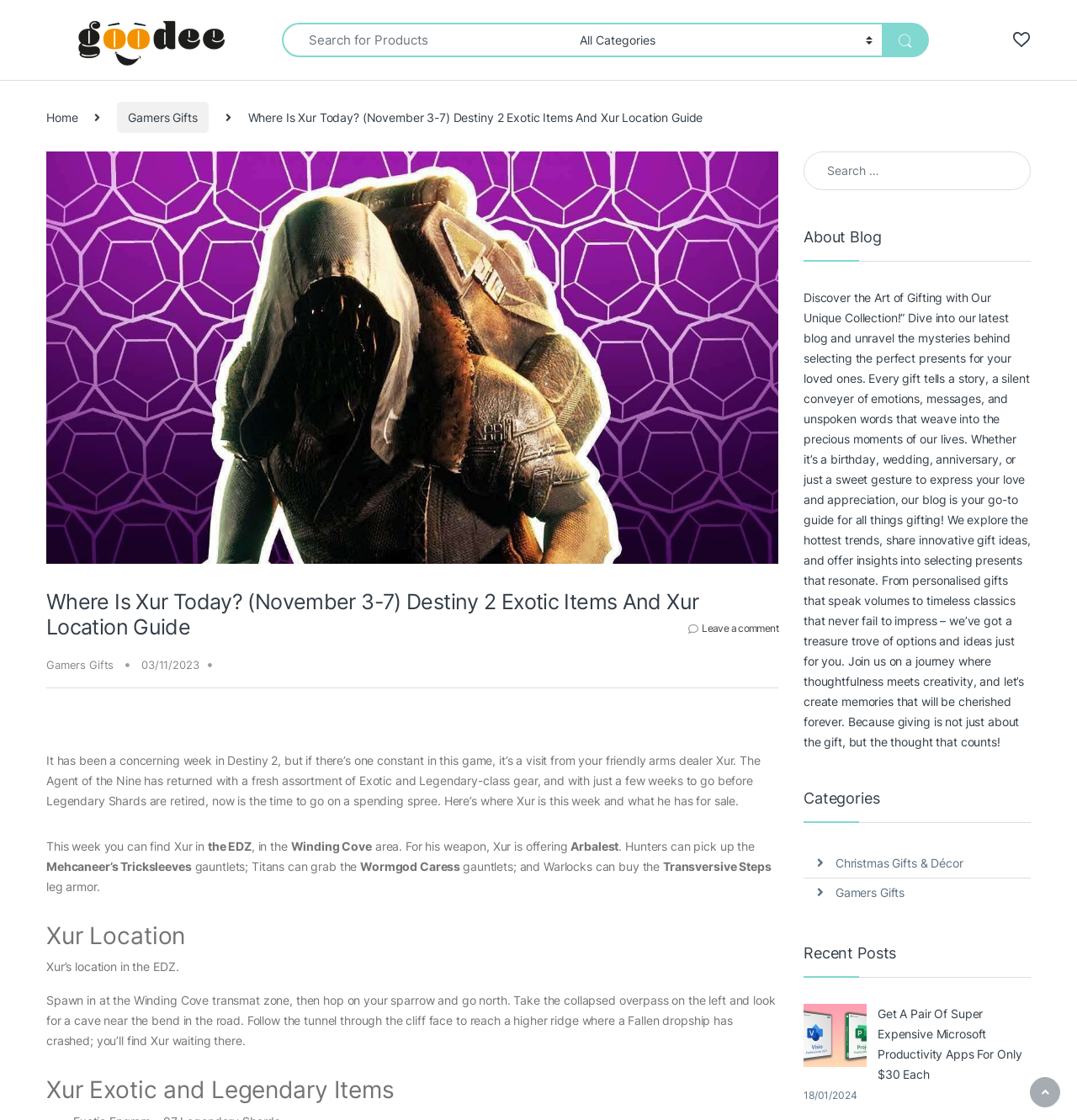From the given element description: "Home", find the bounding box for the UI element. Provide the coordinates as four float numbers between 0 and 1, in the order [left, top, right, bottom].

[0.043, 0.098, 0.072, 0.111]